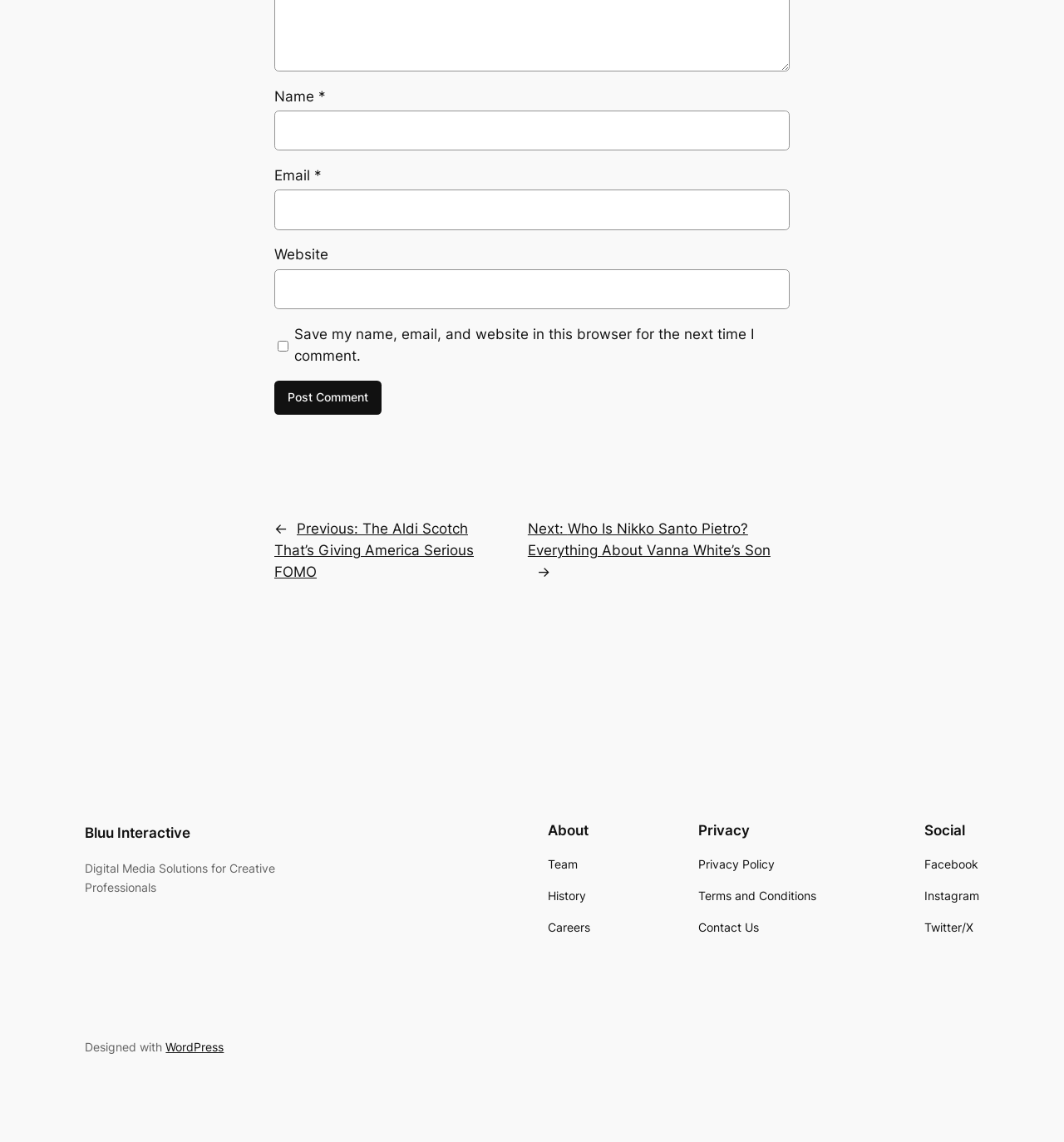Could you highlight the region that needs to be clicked to execute the instruction: "Visit the previous post"?

[0.258, 0.456, 0.445, 0.508]